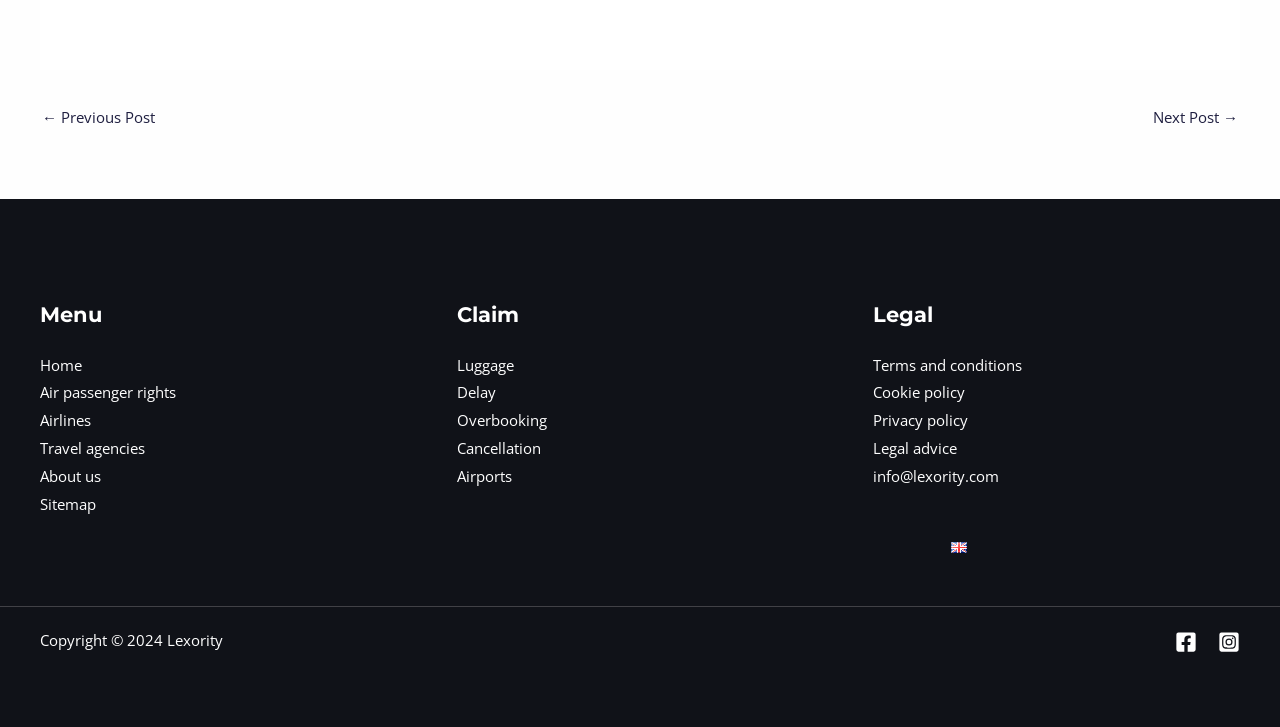What is the title of the first footer widget?
Based on the screenshot, answer the question with a single word or phrase.

Menu